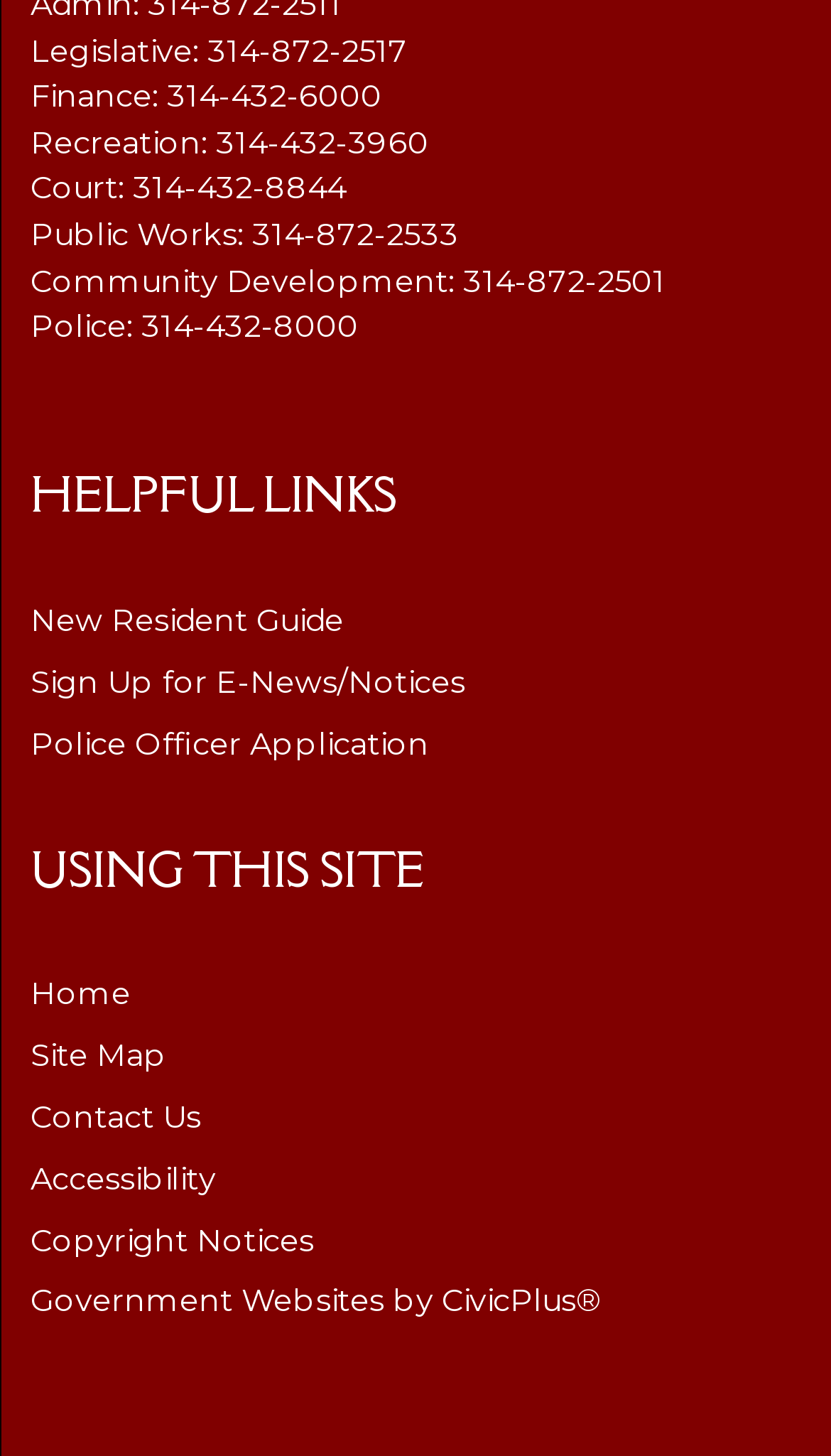Please look at the image and answer the question with a detailed explanation: What is the last link in the 'USING THIS SITE' region?

I found the last link in the 'USING THIS SITE' region by examining the links within that region, and the last one is 'Government Websites by CivicPlus®'.